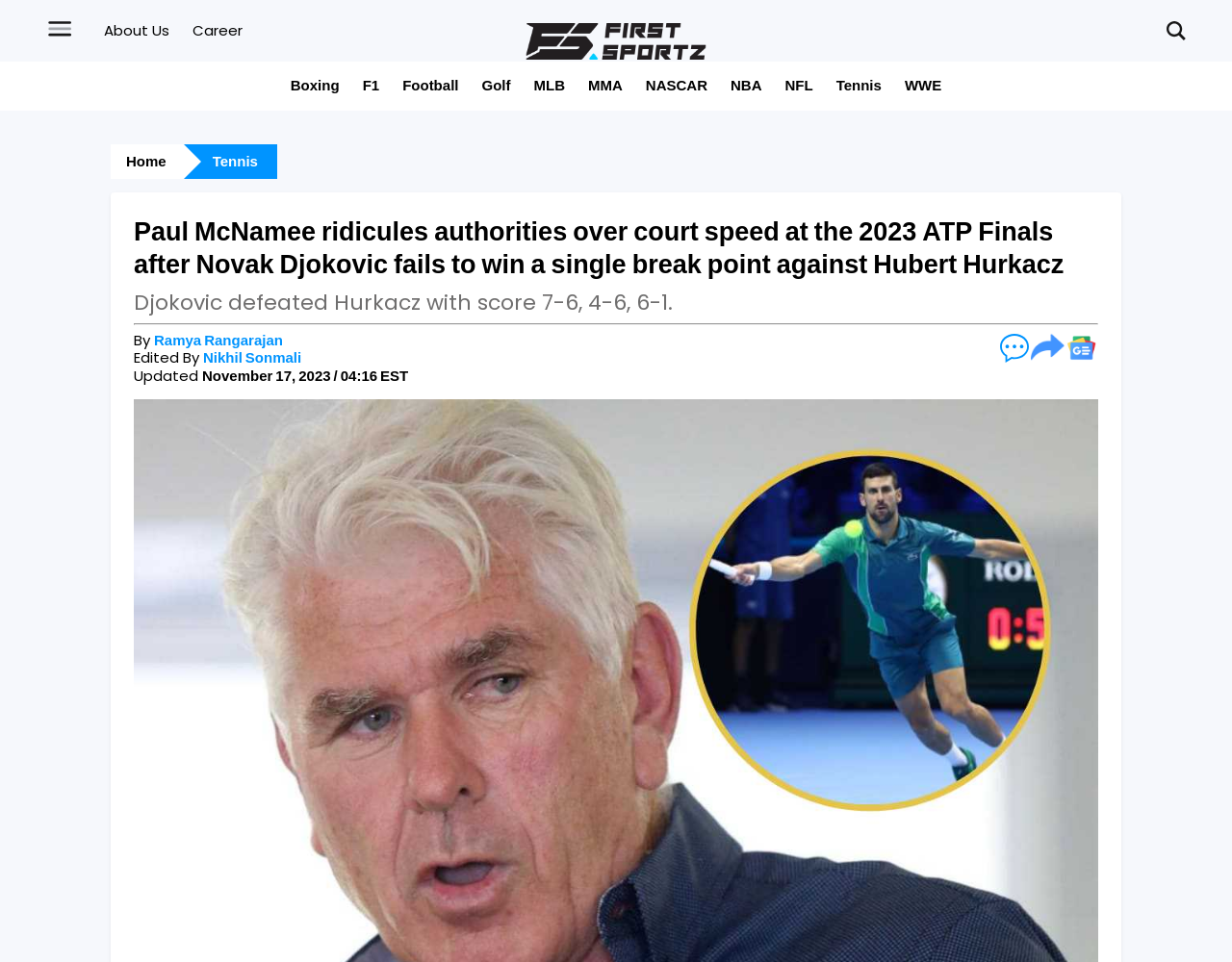What is the name of the website?
Offer a detailed and exhaustive answer to the question.

The name of the website can be found in the logo of the website, which is displayed in the top-left corner of the webpage and reads 'FirstSportz'.